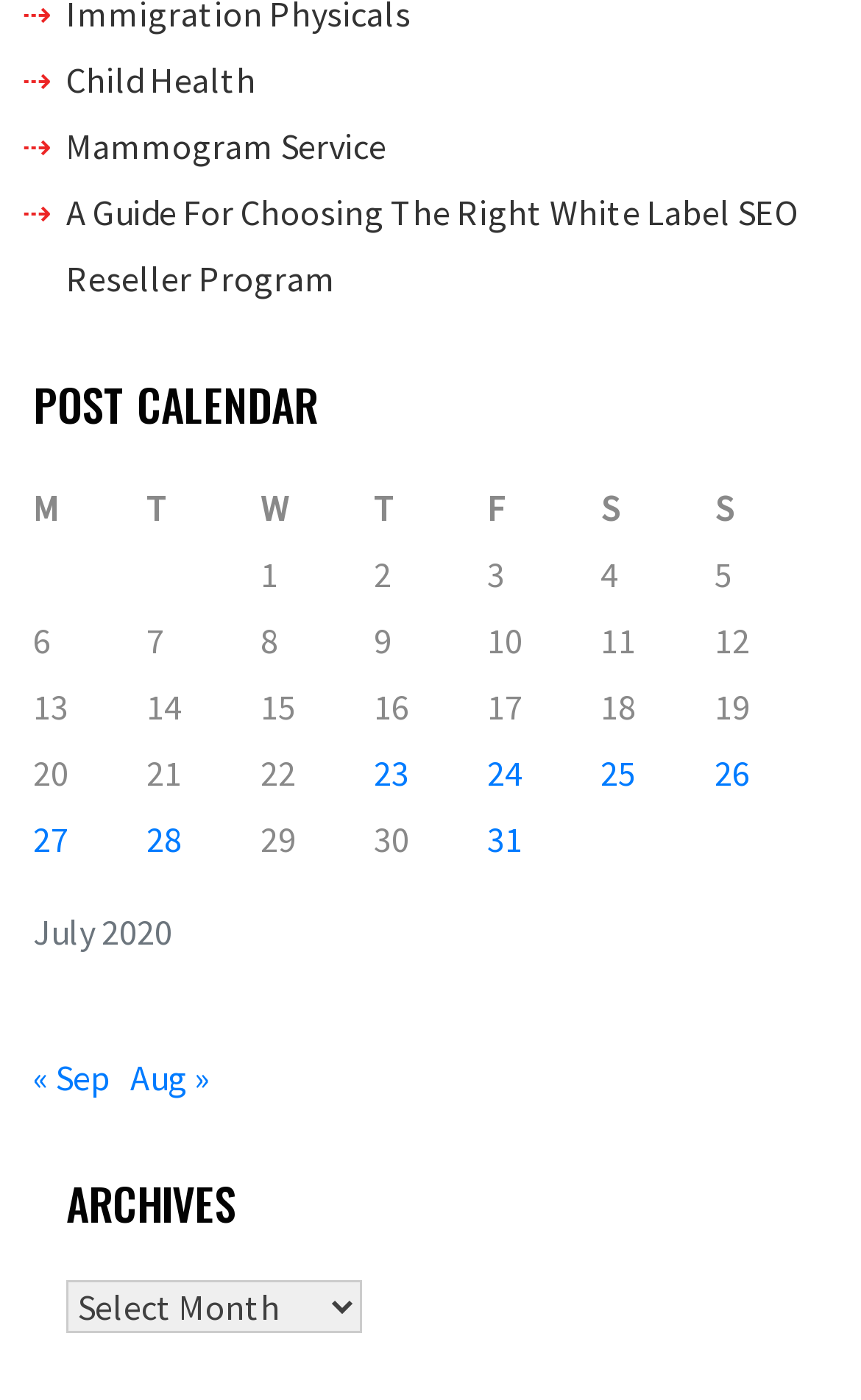Using the details from the image, please elaborate on the following question: What is the title of the heading above the table?

The heading 'POST CALENDAR' is located above the table and indicates that the table displays a calendar of posts.